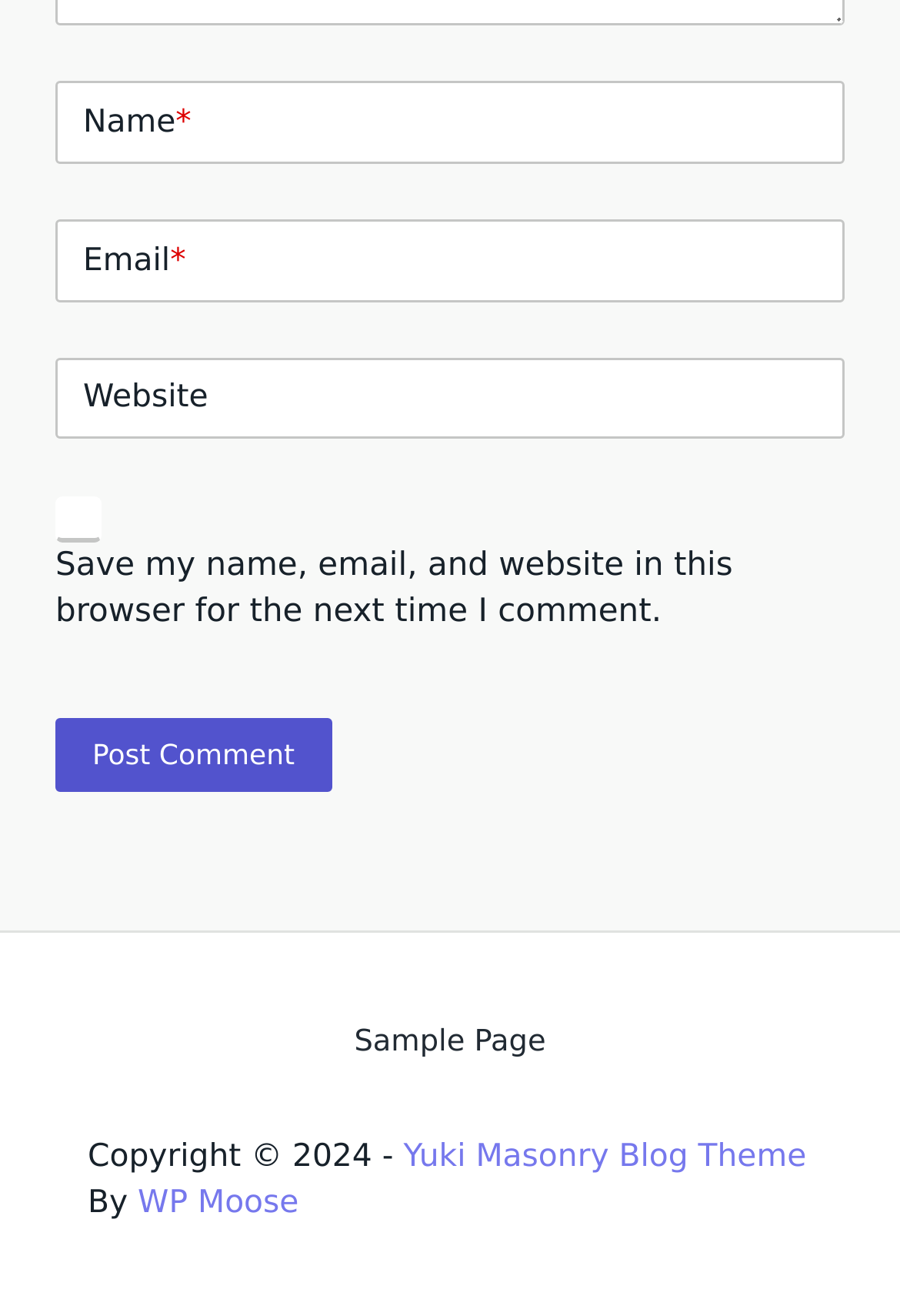Specify the bounding box coordinates of the area to click in order to follow the given instruction: "Input your email."

[0.062, 0.167, 0.938, 0.229]